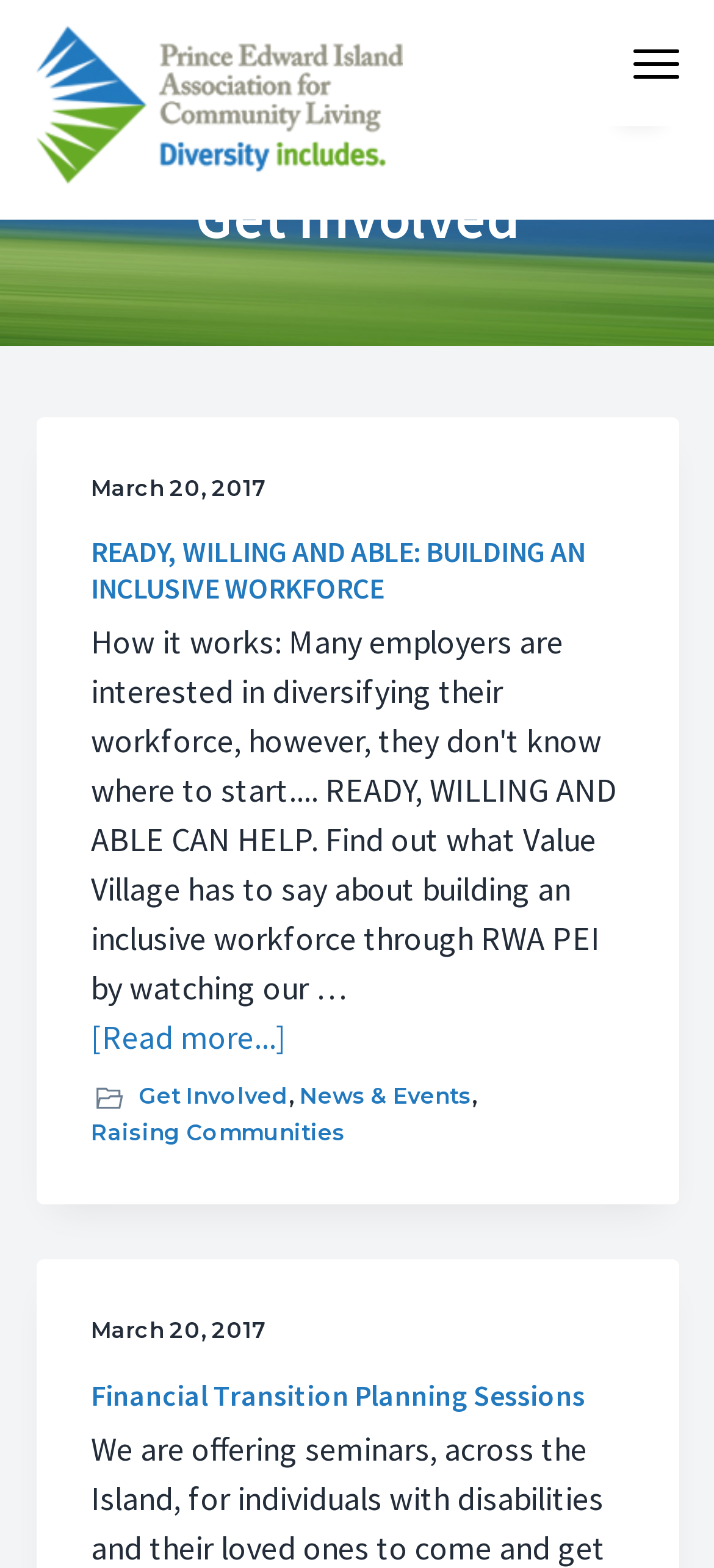Identify the bounding box for the UI element described as: "News & Events". The coordinates should be four float numbers between 0 and 1, i.e., [left, top, right, bottom].

[0.419, 0.689, 0.66, 0.71]